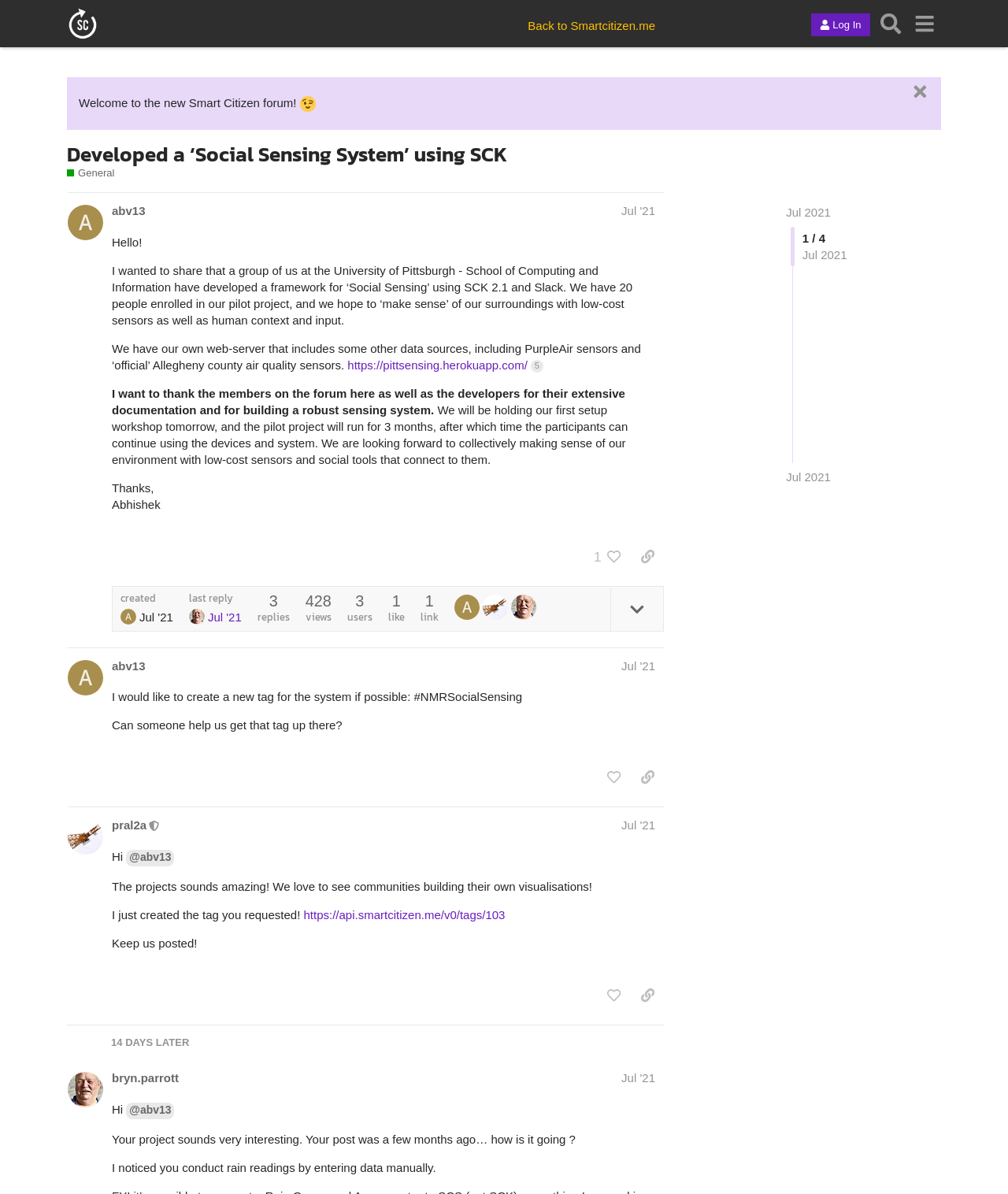How many posts are on this page?
Look at the image and provide a detailed response to the question.

I counted the number of regions with the label 'post #' and found three, indicating that there are three posts on this page.